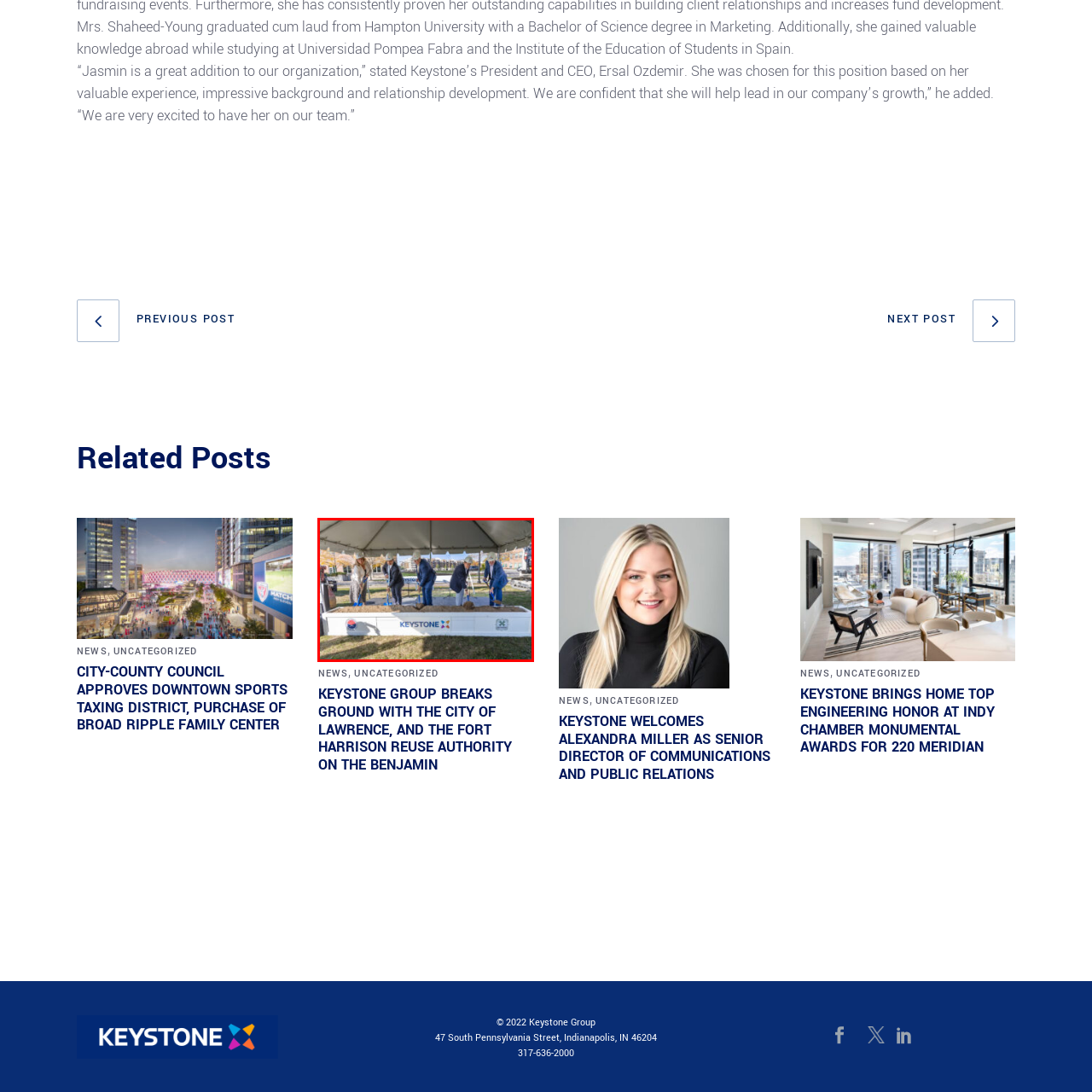Write a comprehensive caption detailing the image within the red boundary.

The image captures a ceremonial groundbreaking event for the Keystone Group, highlighting a significant moment in the development of a new project, The Benjamin. Under a large tent, six individuals, including key stakeholders from the organization, are seen donning hard hats and poised with shovels as they shovel dirt into a decorative trough that displays the Keystone logo prominently. The backdrop suggests a vibrant atmosphere marking the beginning of a promising venture, with buildings visible in the distance indicative of a thriving community. This event signifies the start of construction and development efforts supported by the City of Lawrence and the Fort Harrison Reuse Authority, reflecting collaborative growth and investment in the area.